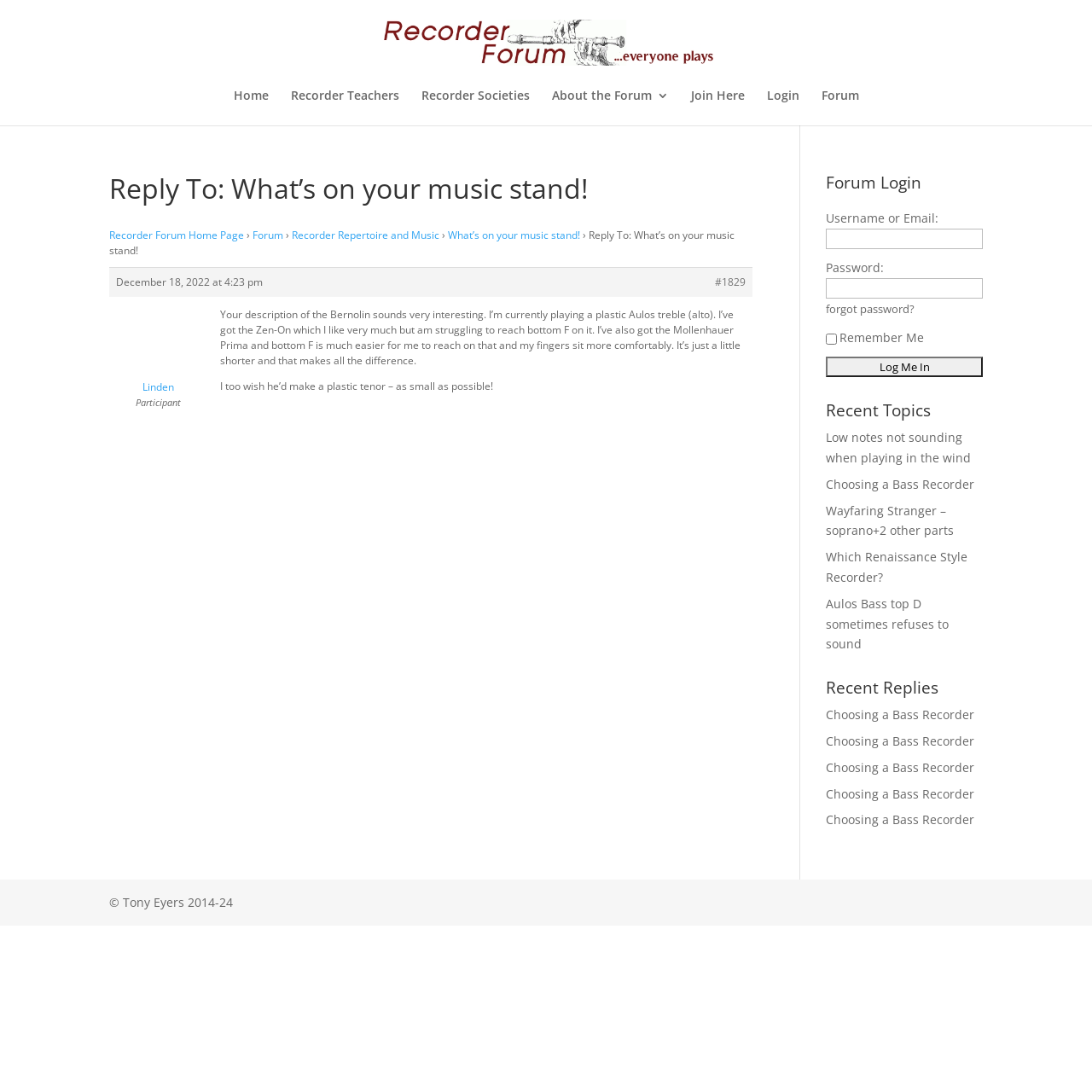Given the element description TIK TOK STARS, specify the bounding box coordinates of the corresponding UI element in the format (top-left x, top-left y, bottom-right x, bottom-right y). All values must be between 0 and 1.

None